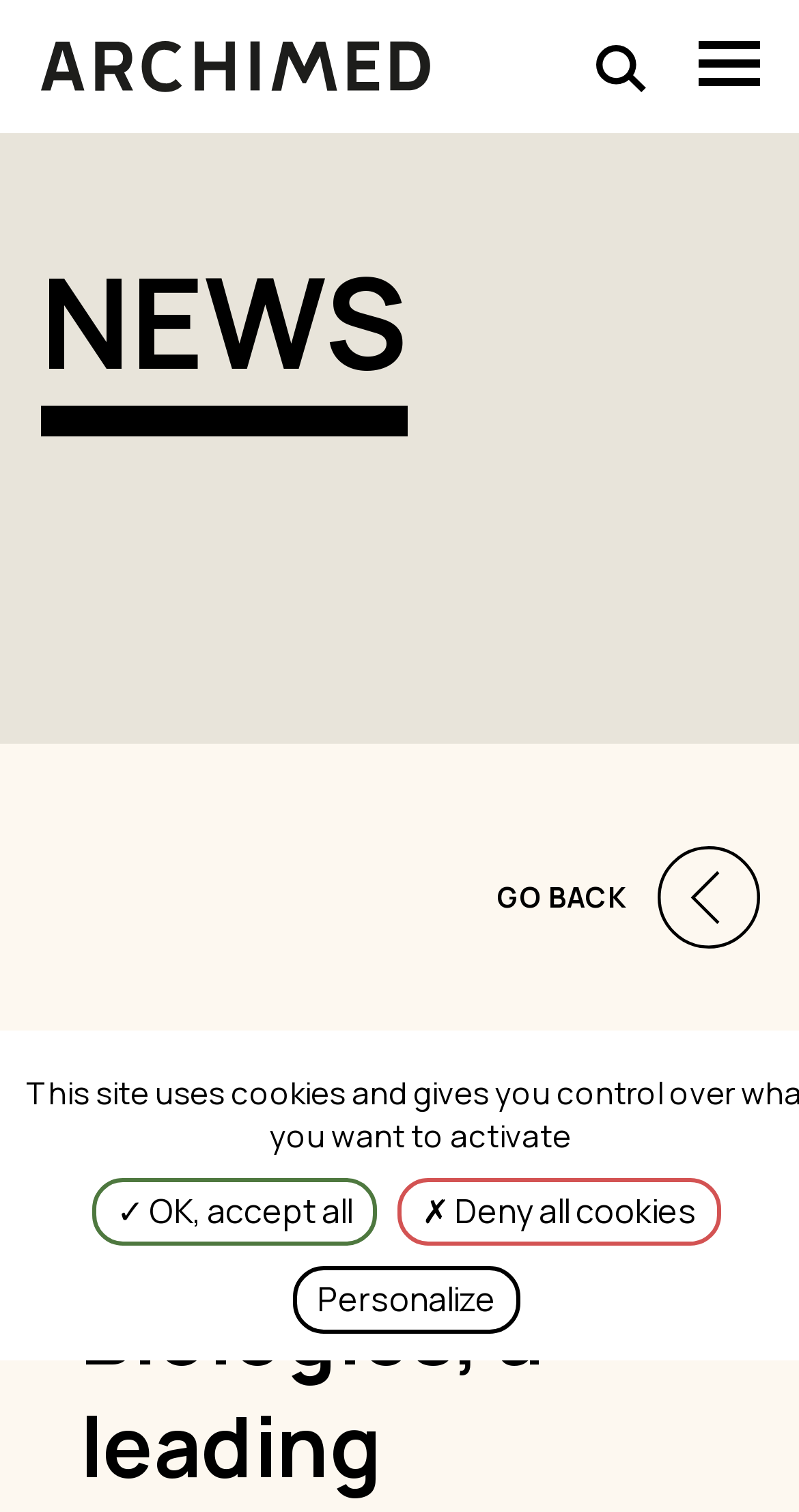What is the text next to the GO BACK link?
Look at the image and respond with a one-word or short phrase answer.

Go to